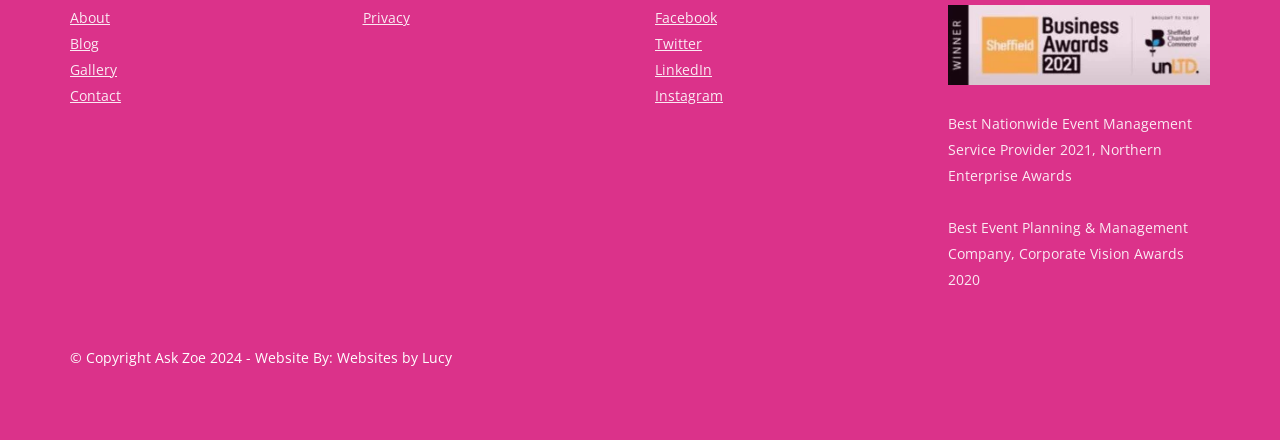What is the year of the Northern Enterprise Awards mentioned?
Using the image provided, answer with just one word or phrase.

2021